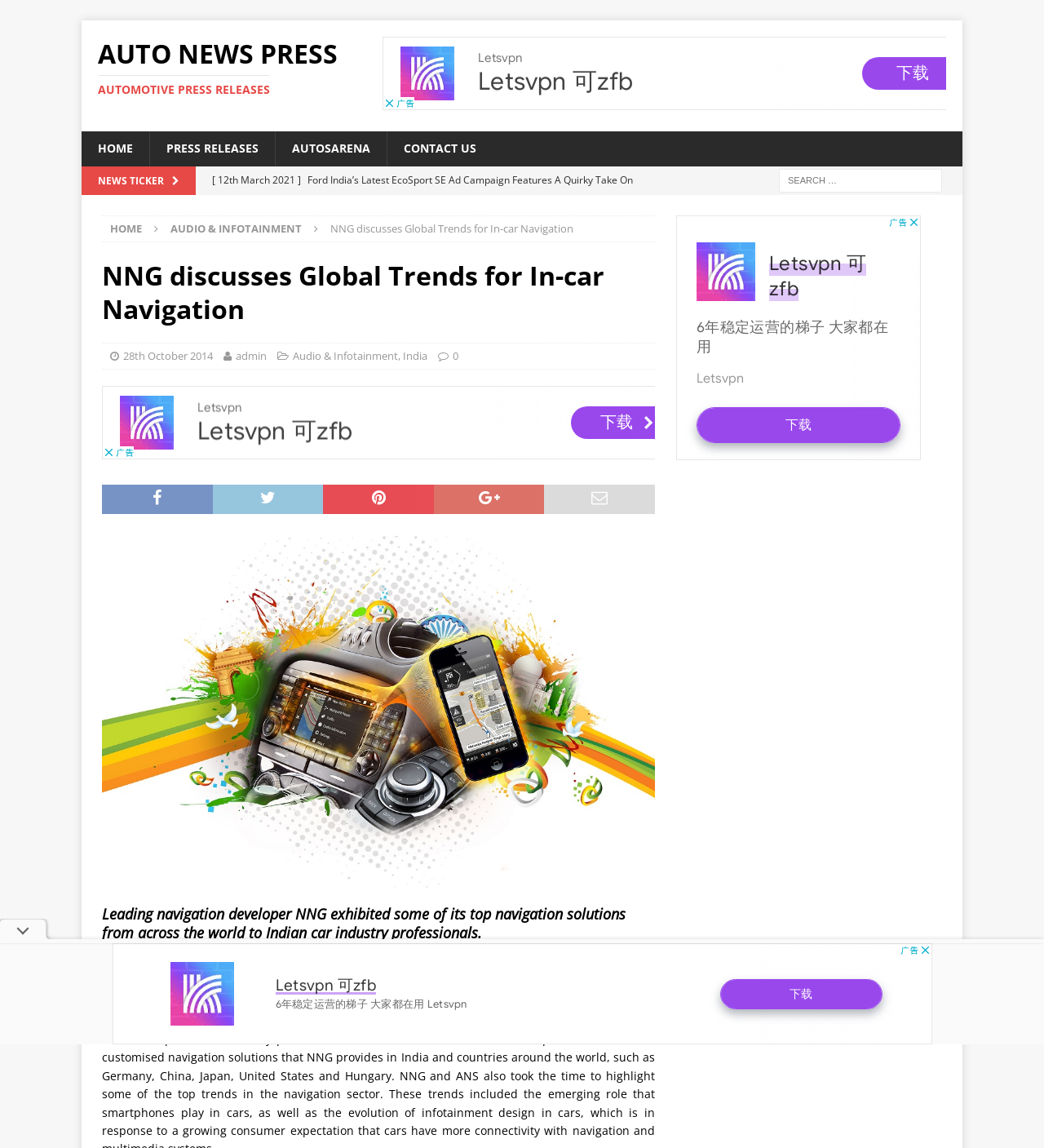How many navigation solutions are mentioned in the article?
Please give a detailed and elaborate answer to the question based on the image.

The article mentions that 'Leading navigation developer NNG exhibited some of its top navigation solutions from across the world to Indian car industry professionals.' However, it does not specify the exact number of navigation solutions.